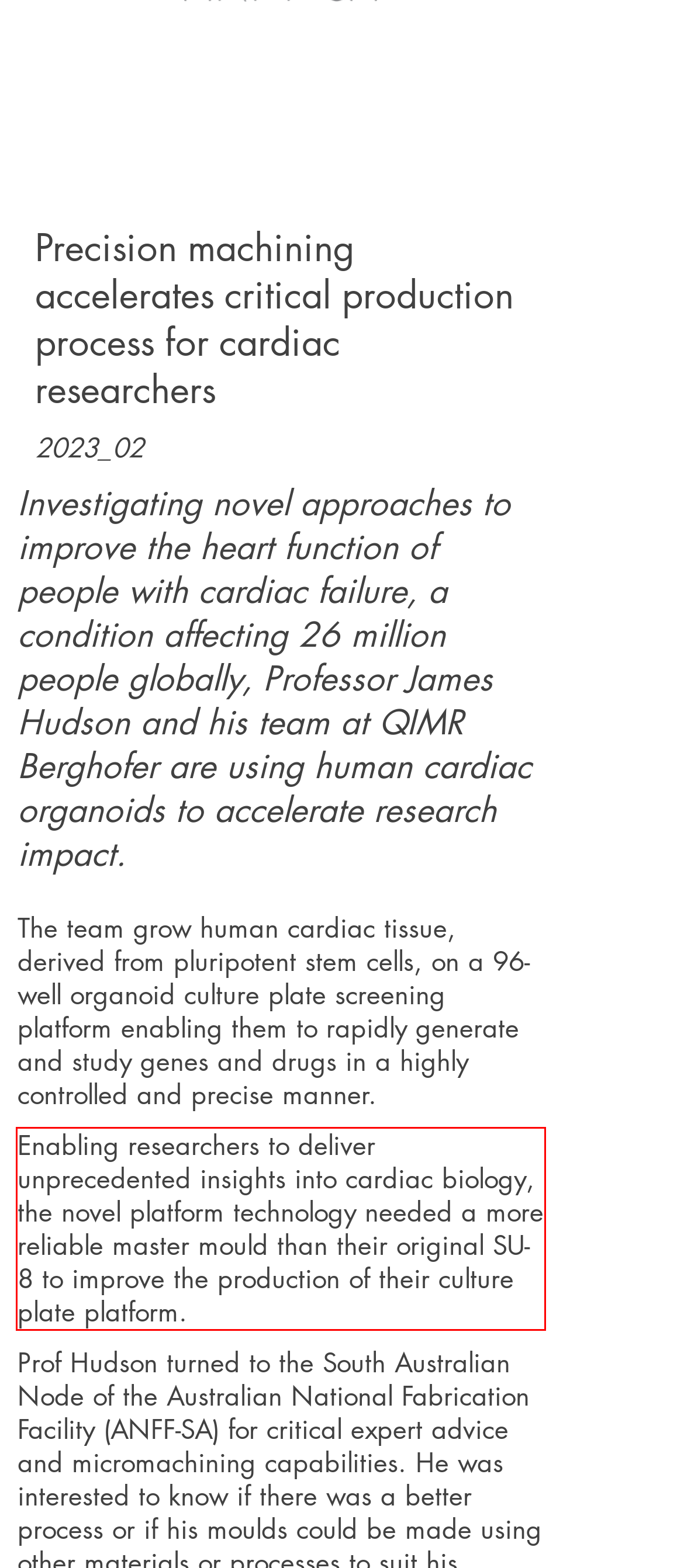You are provided with a screenshot of a webpage that includes a UI element enclosed in a red rectangle. Extract the text content inside this red rectangle.

Enabling researchers to deliver unprecedented insights into cardiac biology, the novel platform technology needed a more reliable master mould than their original SU-8 to improve the production of their culture plate platform.